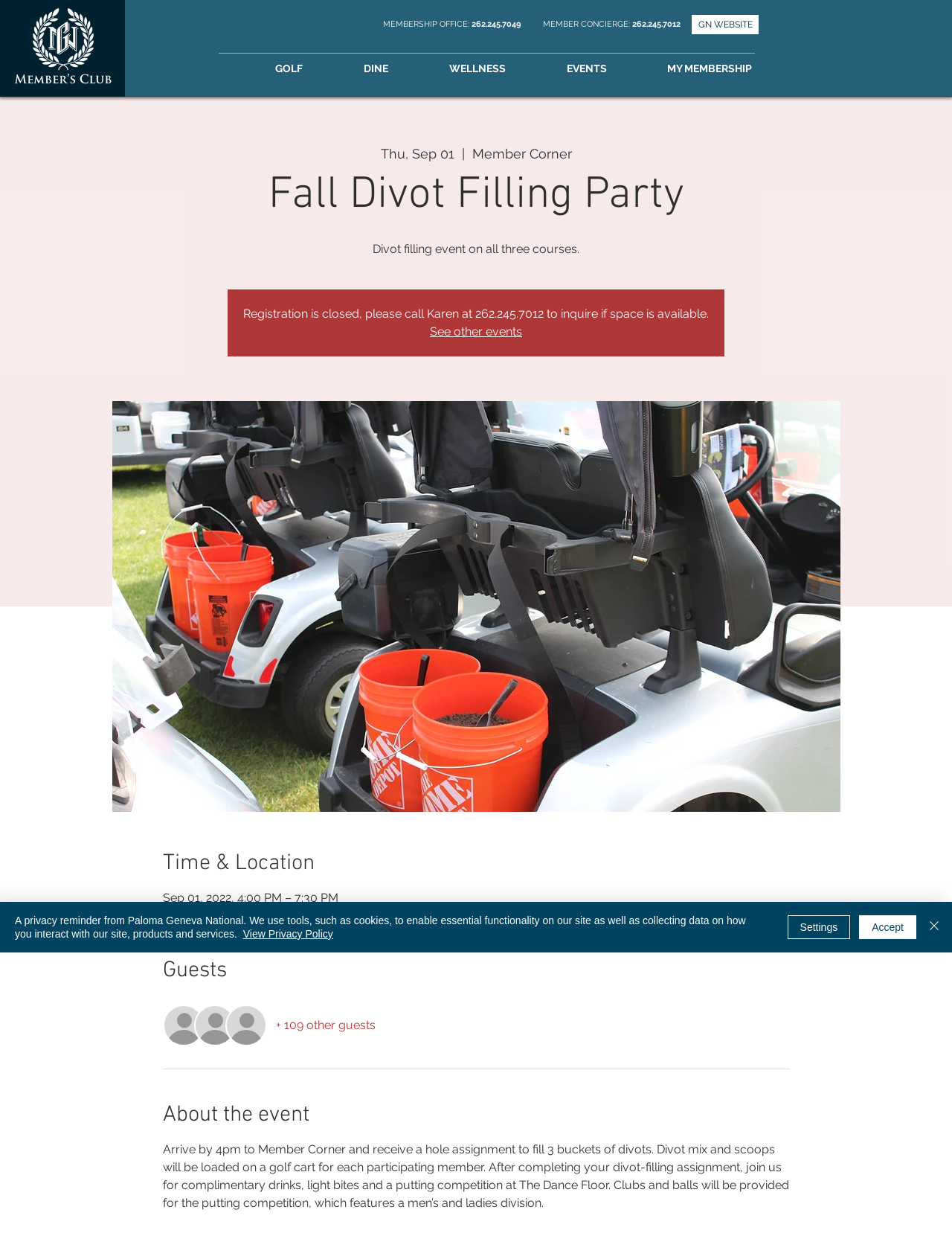Locate the bounding box coordinates of the area to click to fulfill this instruction: "Call the membership office". The bounding box should be presented as four float numbers between 0 and 1, in the order [left, top, right, bottom].

[0.402, 0.016, 0.549, 0.024]